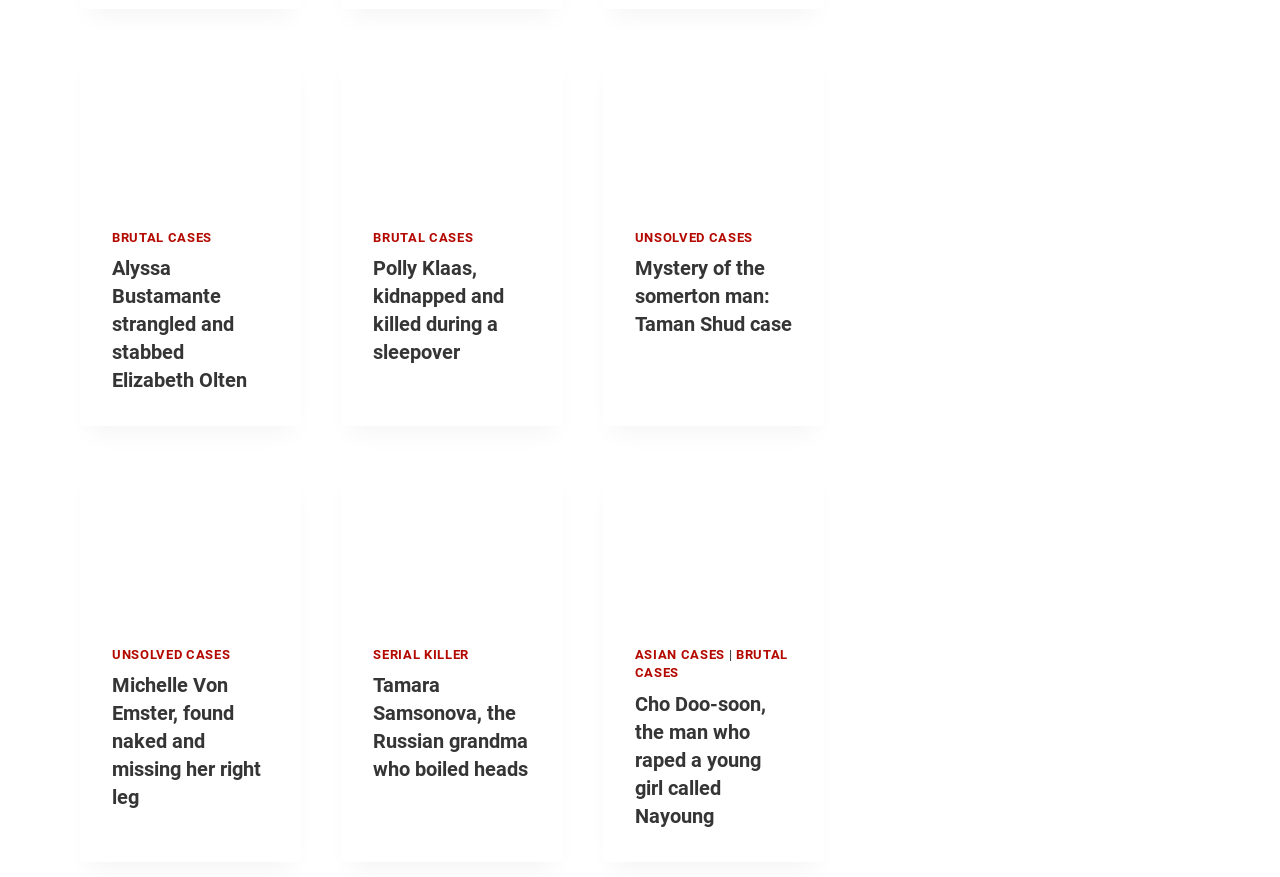Respond to the following question with a brief word or phrase:
What is the category of the first article?

BRUTAL CASES